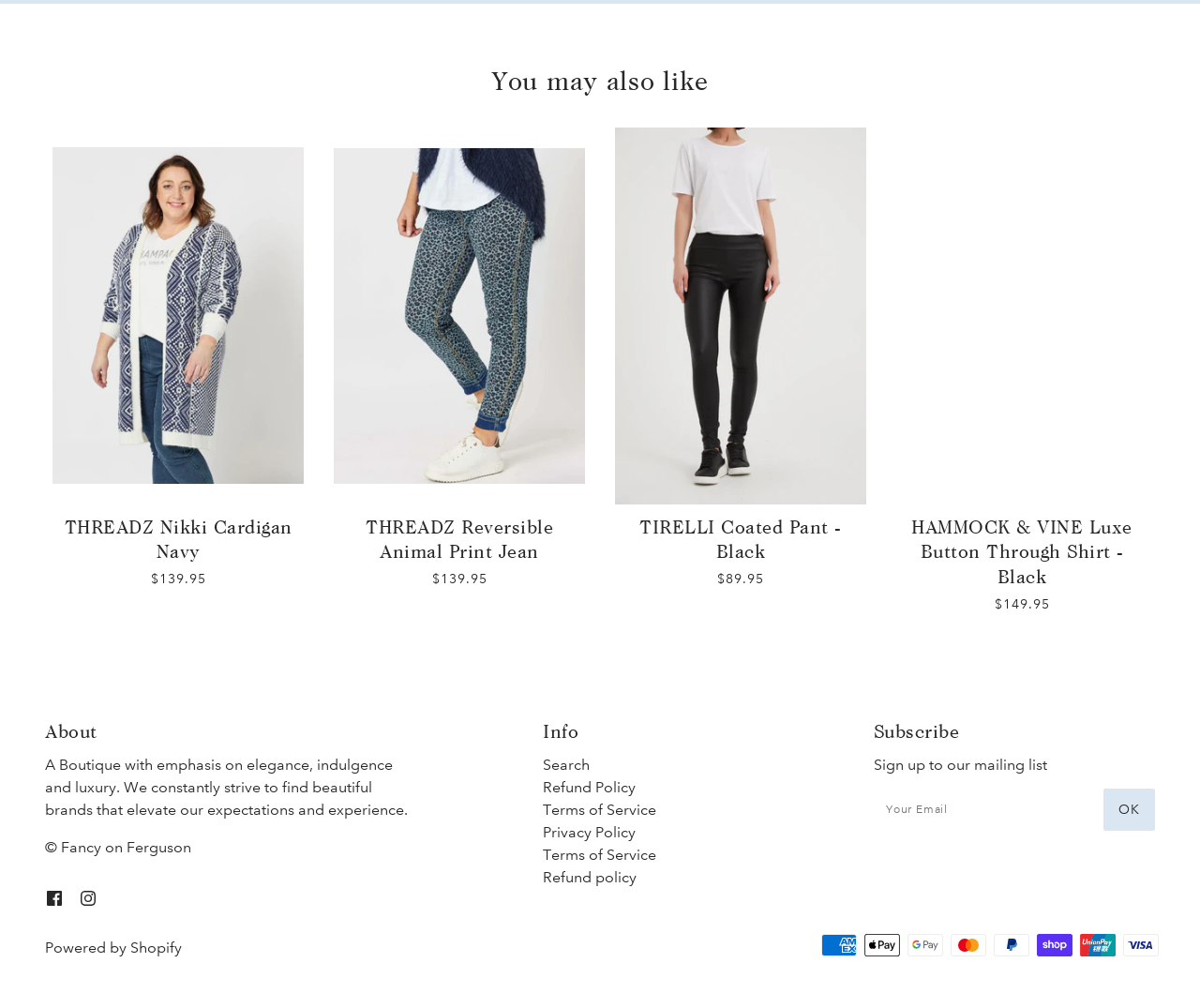Please provide the bounding box coordinate of the region that matches the element description: TIRELLI Coated Pant - Black. Coordinates should be in the format (top-left x, top-left y, bottom-right x, bottom-right y) and all values should be between 0 and 1.

[0.512, 0.51, 0.722, 0.571]